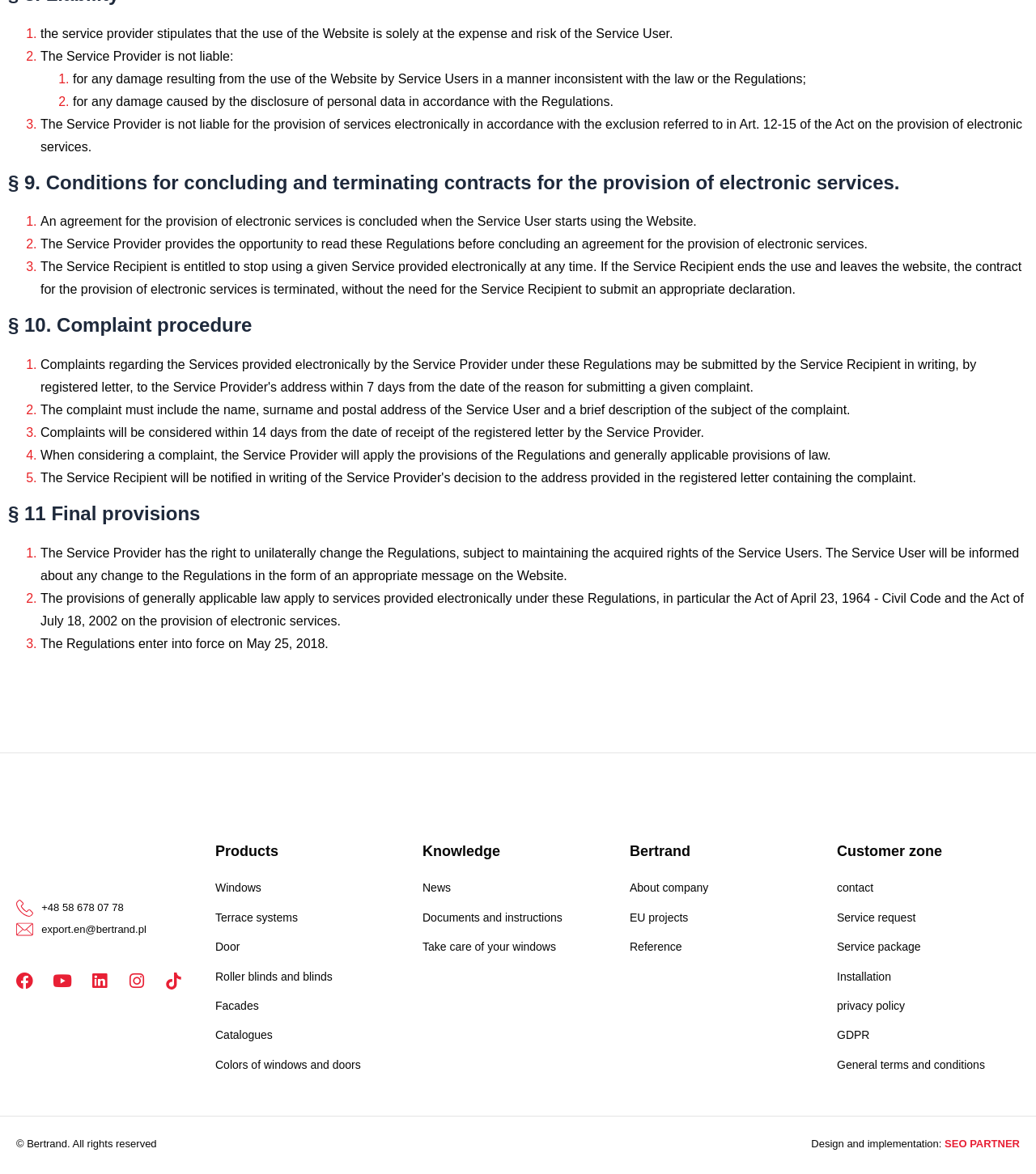Please mark the bounding box coordinates of the area that should be clicked to carry out the instruction: "Check the privacy policy".

[0.808, 0.848, 0.992, 0.866]